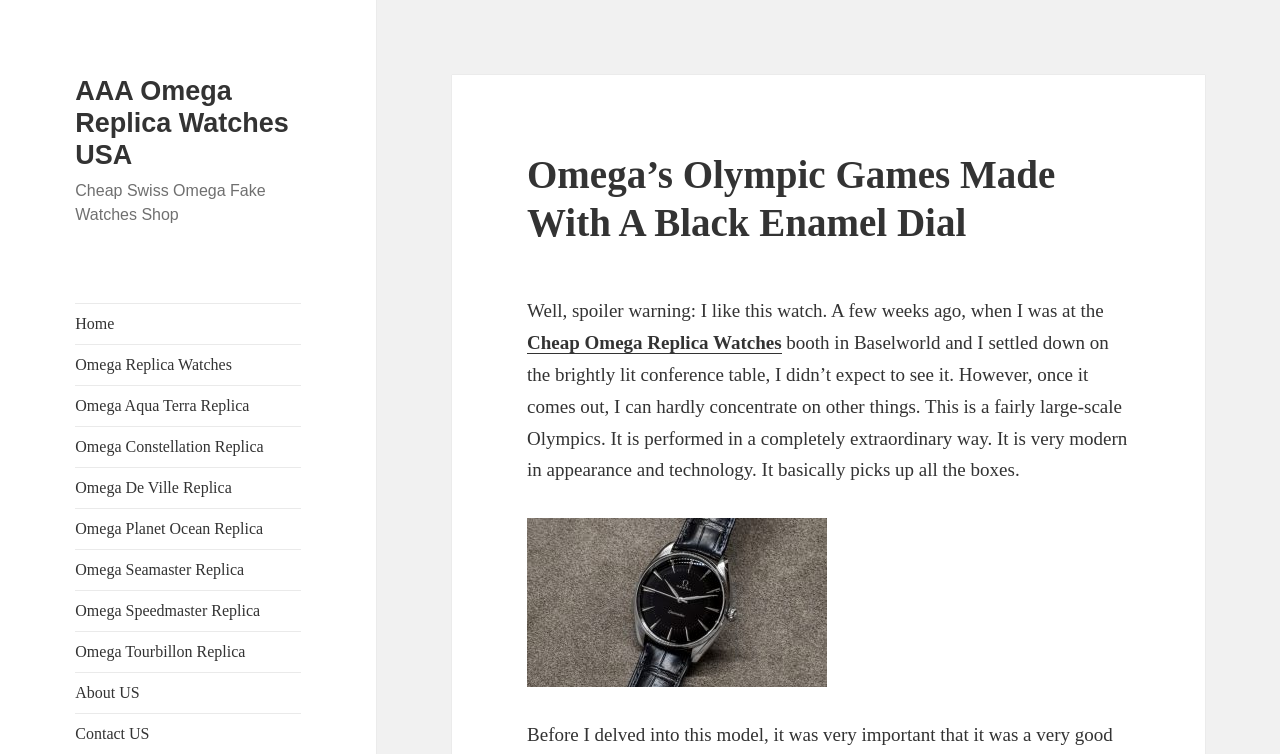Pinpoint the bounding box coordinates of the element that must be clicked to accomplish the following instruction: "Go to HOME page". The coordinates should be in the format of four float numbers between 0 and 1, i.e., [left, top, right, bottom].

None